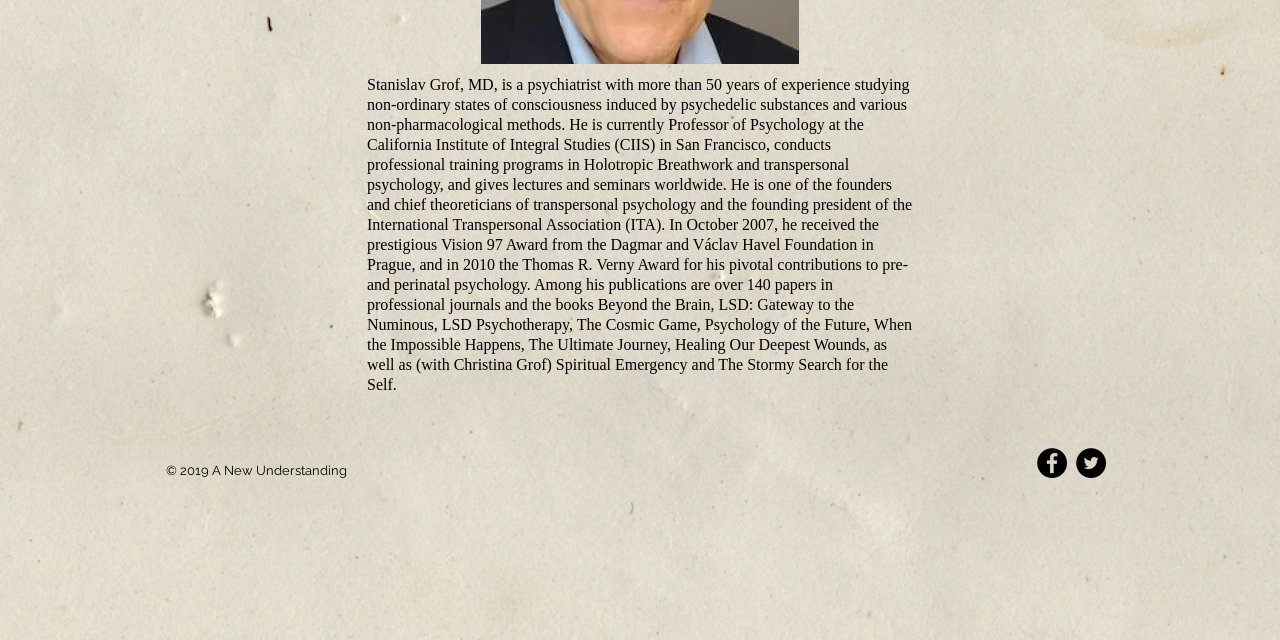Please provide the bounding box coordinate of the region that matches the element description: aria-label="Facebook - Black Circle". Coordinates should be in the format (top-left x, top-left y, bottom-right x, bottom-right y) and all values should be between 0 and 1.

[0.81, 0.7, 0.834, 0.747]